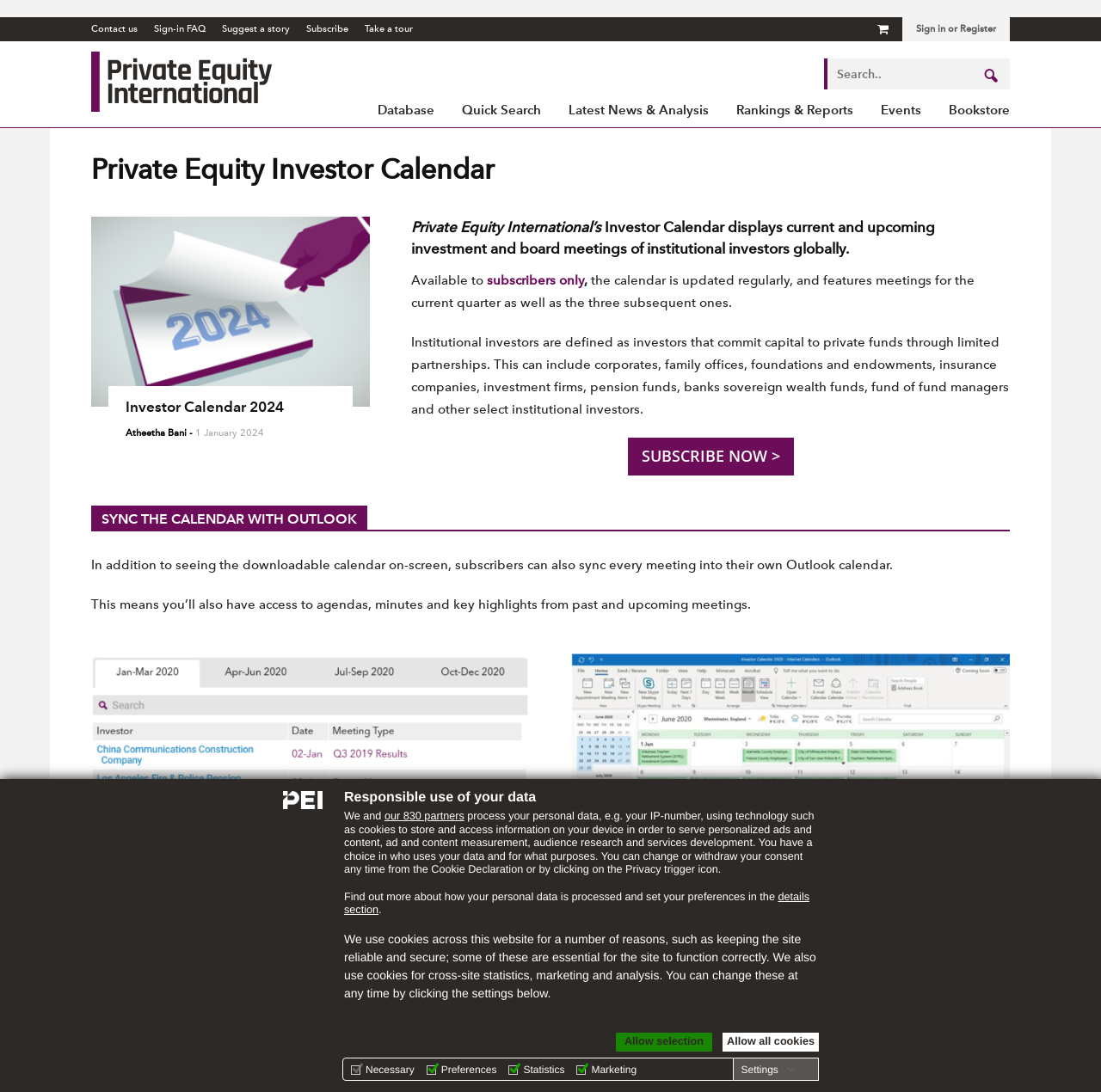Given the description Allow all cookies, predict the bounding box coordinates of the UI element. Ensure the coordinates are in the format (top-left x, top-left y, bottom-right x, bottom-right y) and all values are between 0 and 1.

[0.656, 0.946, 0.744, 0.963]